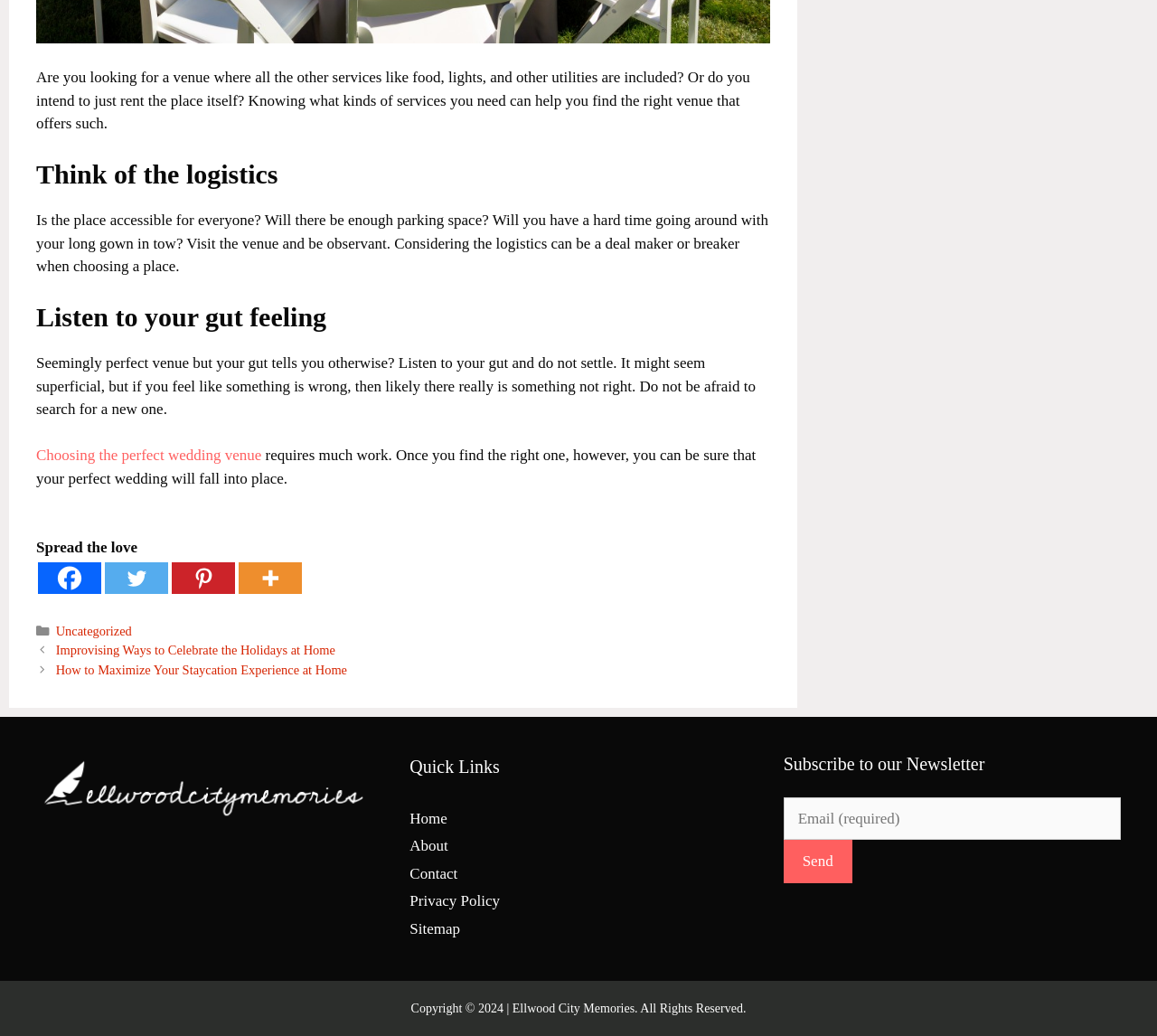What type of content is available in the 'Posts' section?
Refer to the image and provide a one-word or short phrase answer.

Holiday and staycation tips